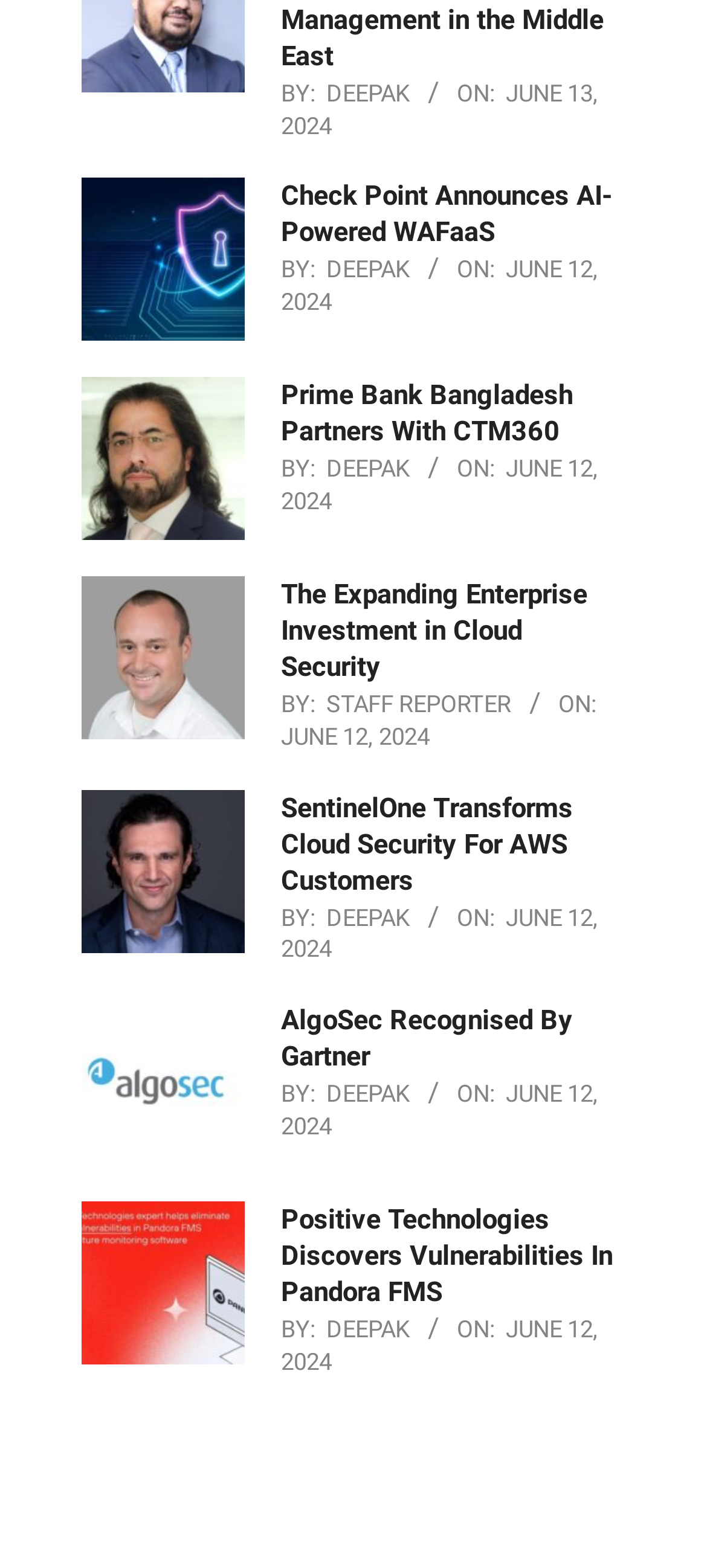Provide the bounding box coordinates for the UI element that is described by this text: "Check Point Announces AI-Powered WAFaaS". The coordinates should be in the form of four float numbers between 0 and 1: [left, top, right, bottom].

[0.397, 0.115, 0.867, 0.159]